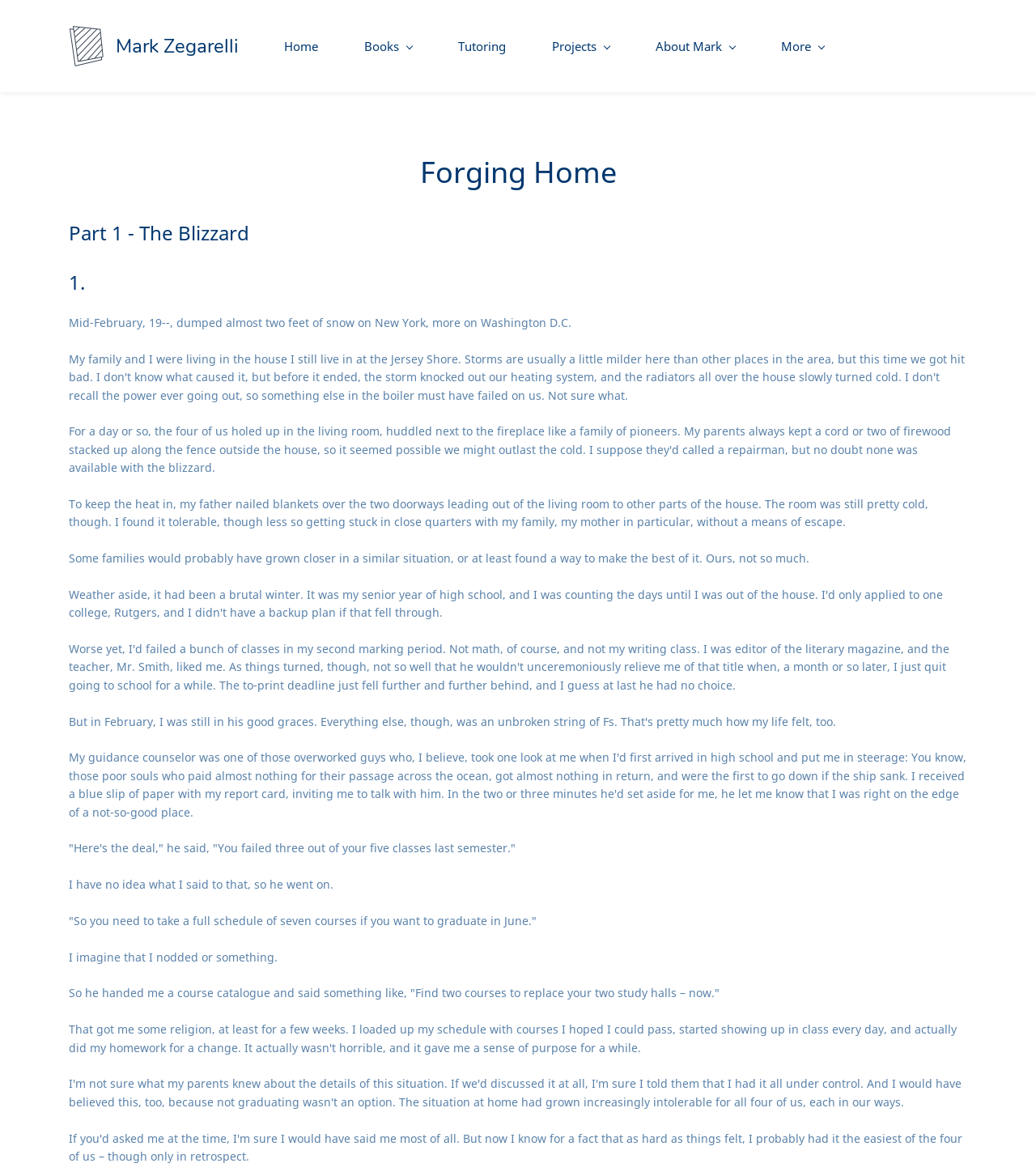Using the webpage screenshot, find the UI element described by More. Provide the bounding box coordinates in the format (top-left x, top-left y, bottom-right x, bottom-right y), ensuring all values are floating point numbers between 0 and 1.

[0.741, 0.029, 0.808, 0.05]